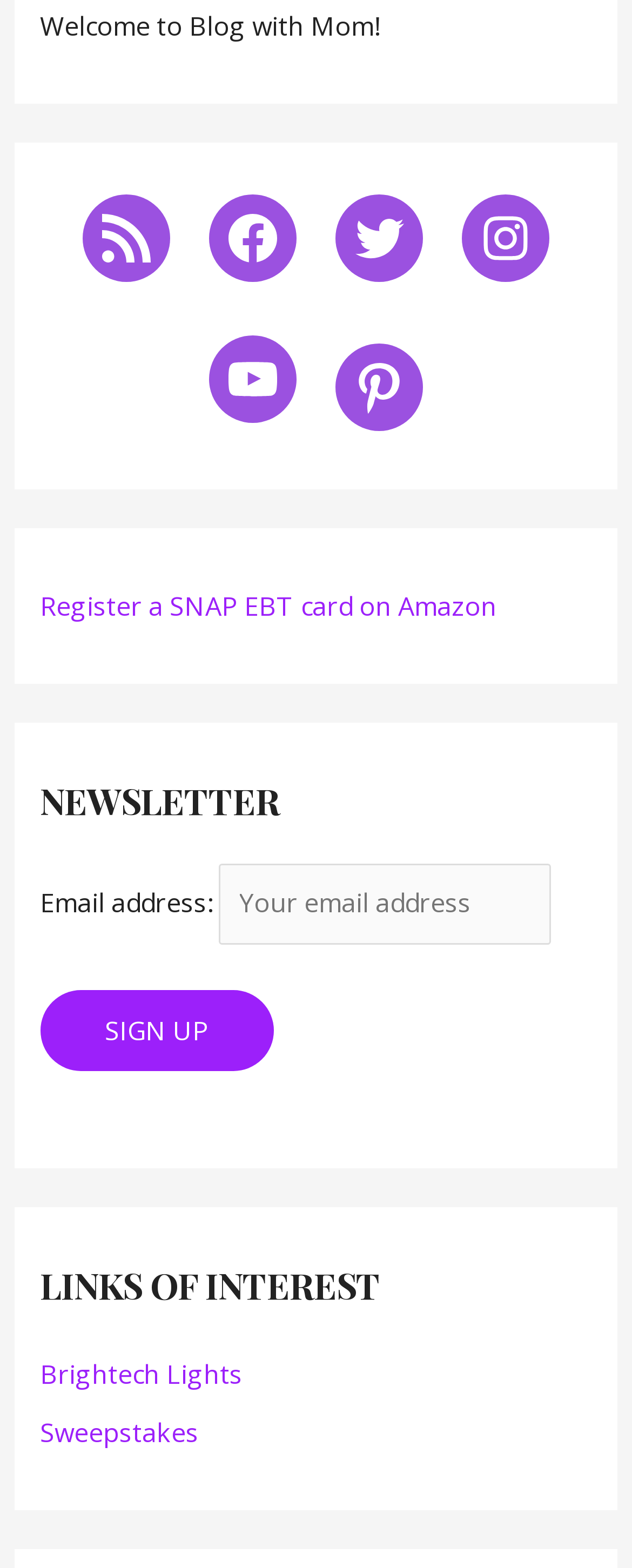What is the function of the 'Sign up' button?
Give a detailed and exhaustive answer to the question.

The 'Sign up' button is located below the email address textbox and is likely used to subscribe to a newsletter, as indicated by the 'NEWSLETTER' heading above it.